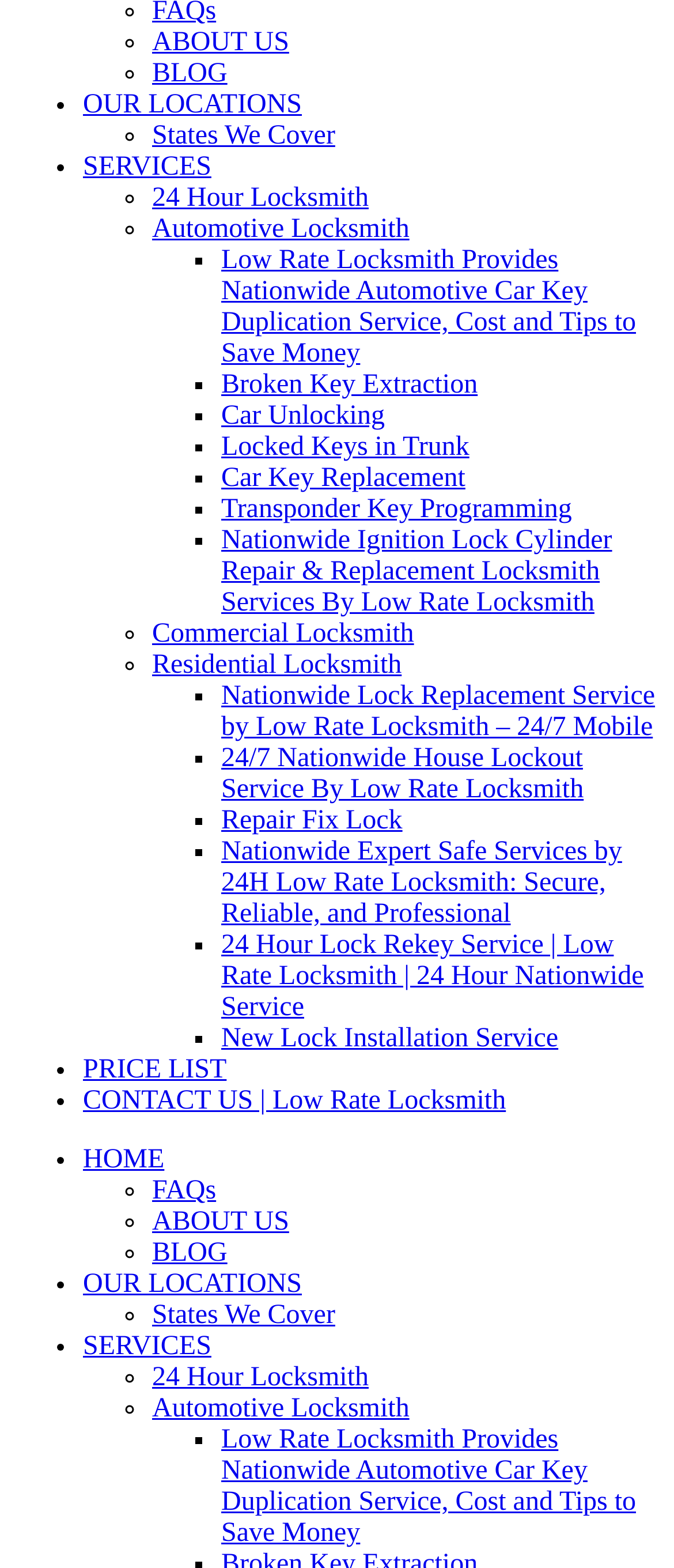Respond to the following question using a concise word or phrase: 
What is the main category of the 'Broken Key Extraction' service?

Automotive Locksmith